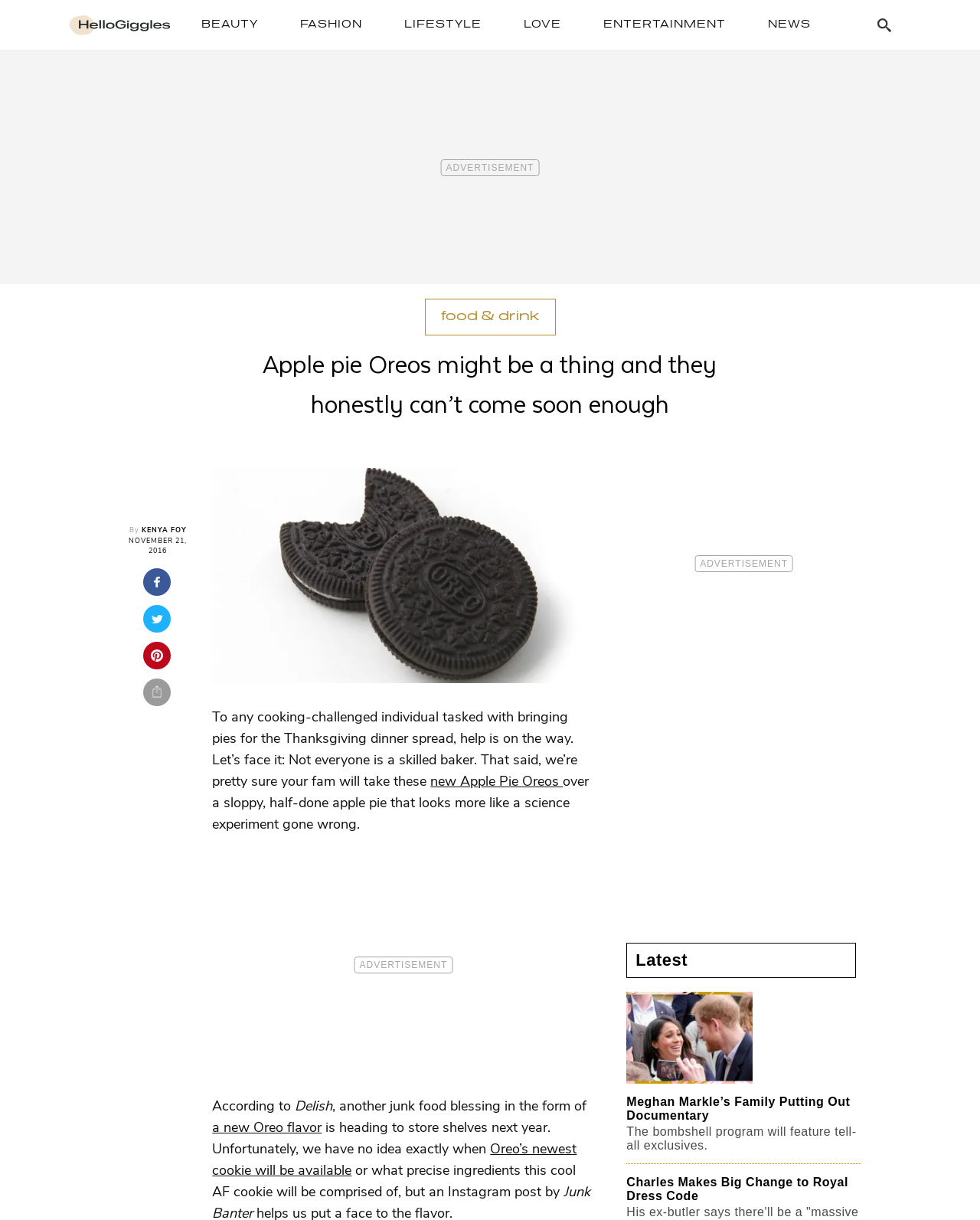Please determine and provide the text content of the webpage's heading.

Apple pie Oreos might be a thing and they honestly can’t come soon enough